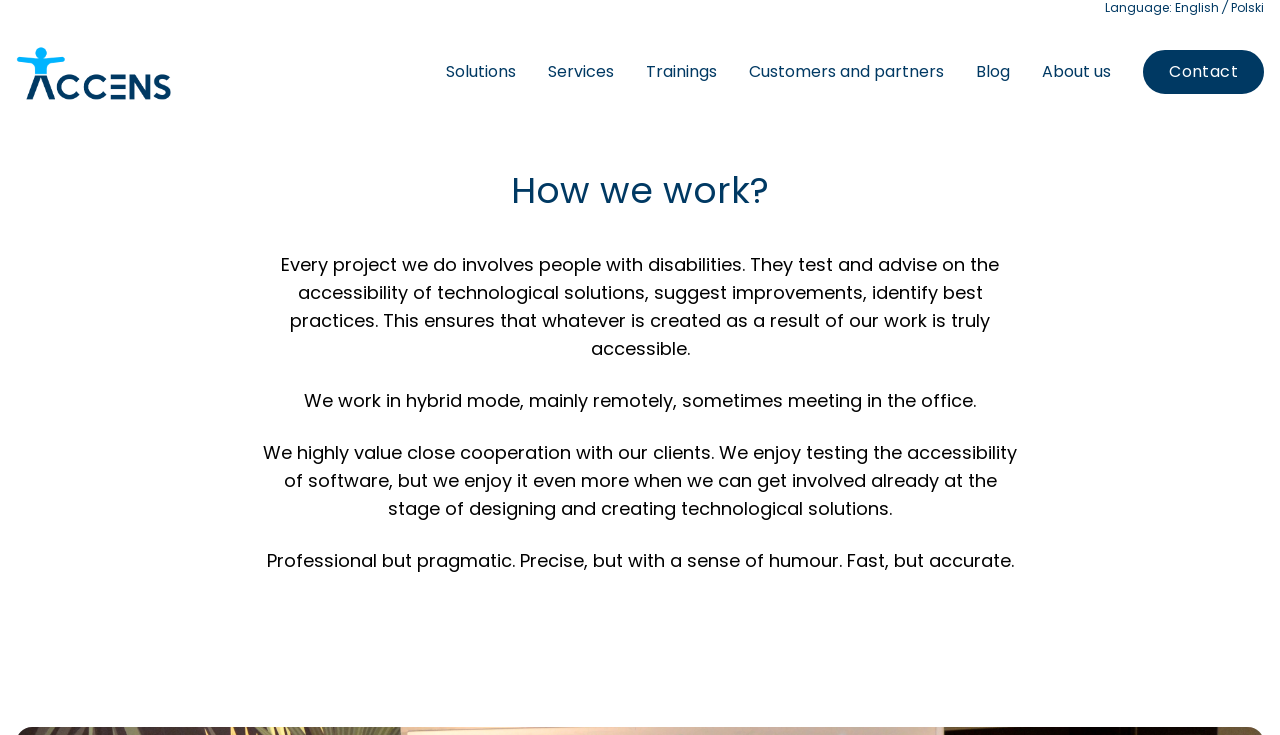Please identify the bounding box coordinates of the area I need to click to accomplish the following instruction: "Learn about our services".

[0.428, 0.082, 0.48, 0.115]